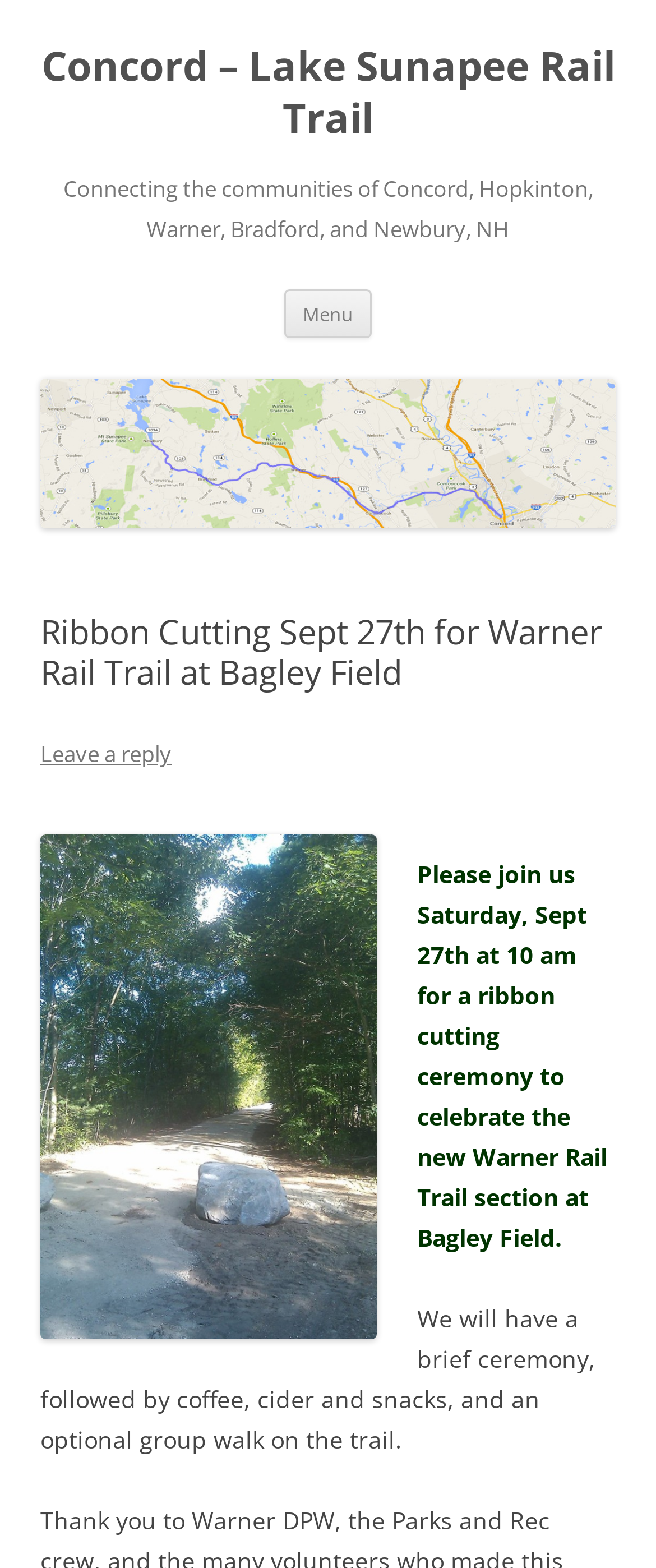What is the time of the ribbon cutting ceremony?
Provide an in-depth and detailed explanation in response to the question.

I found the answer by looking at the text content of the webpage, specifically the sentence 'Please join us Saturday, Sept 27th at 10 am for a ribbon cutting ceremony to celebrate the new Warner Rail Trail section at Bagley Field.' which indicates the event time.